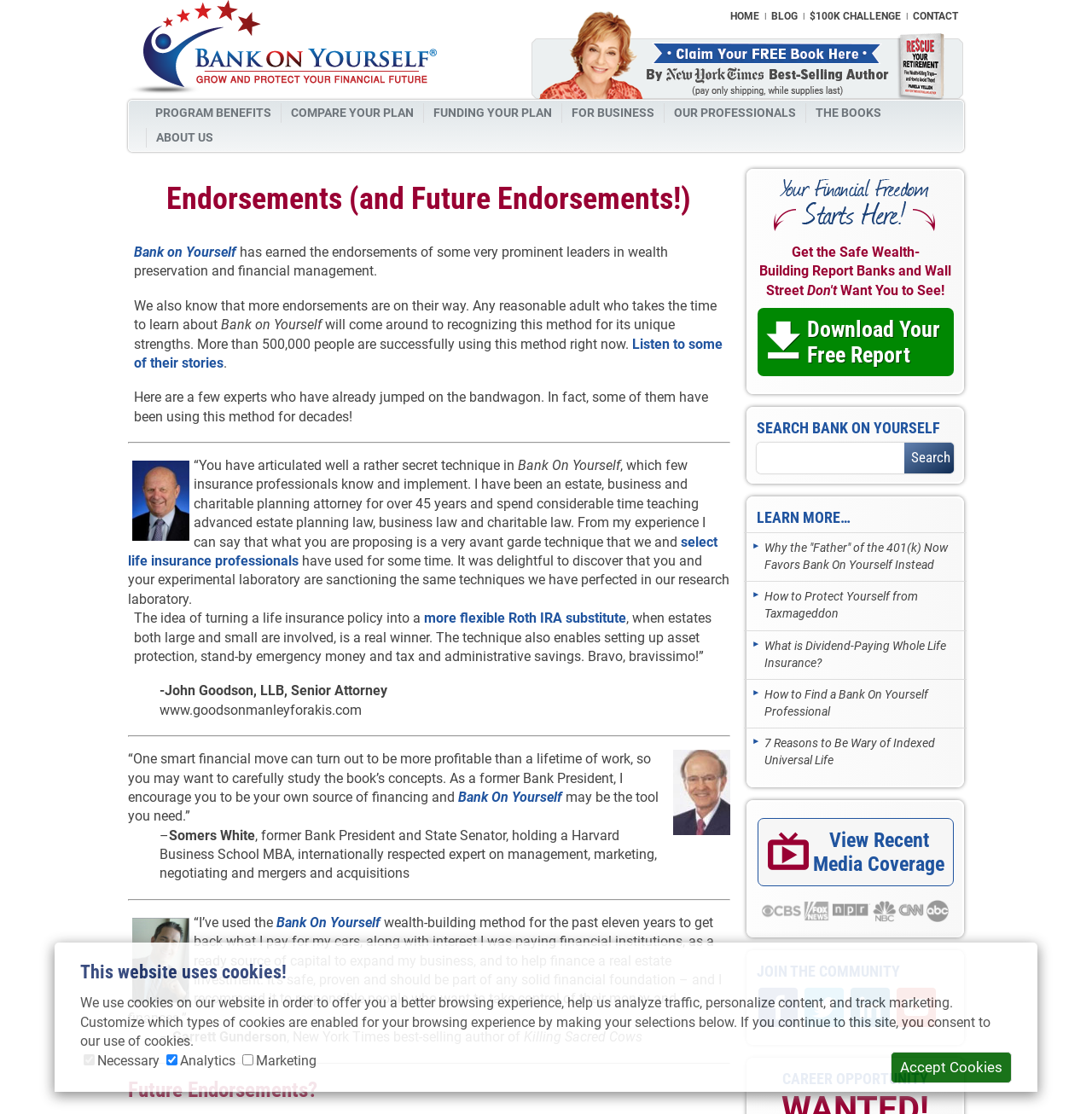What is the purpose of the 'Bank on Yourself' method?
Using the image as a reference, give an elaborate response to the question.

The webpage mentions that the 'Bank on Yourself' method is a 'wealth-building method' and provides quotes from experts who have used it to build wealth, indicating that the purpose of the method is wealth-building.